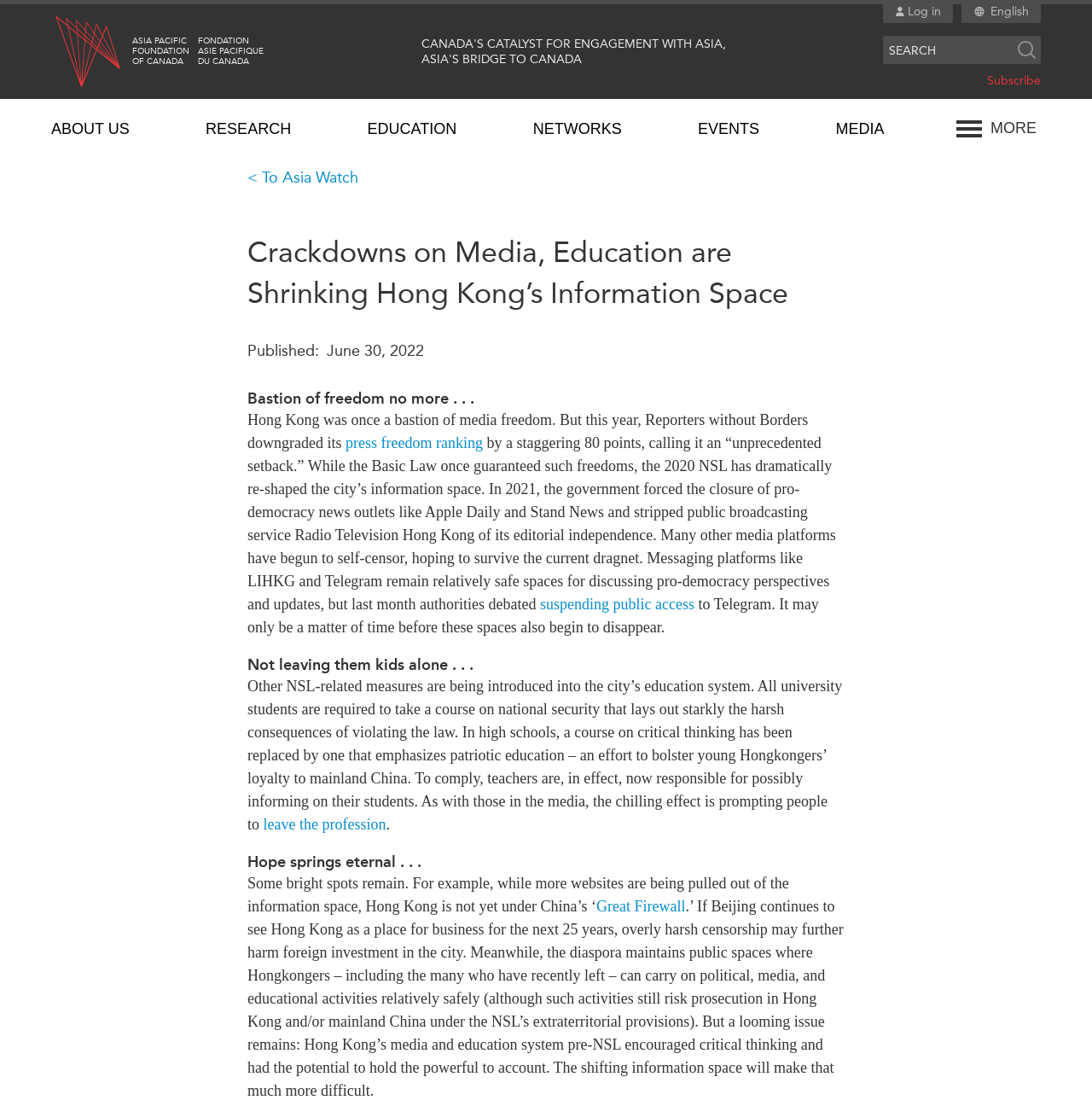Can you give a detailed response to the following question using the information from the image? What is the name of the foundation?

I found the answer by looking at the logo and text on the top left corner of the webpage, which says 'APF logo ASIA PACIFIC FOUNDATION OF CANADA FONDATION ASIE PACIFIQUE DU CANADA'.